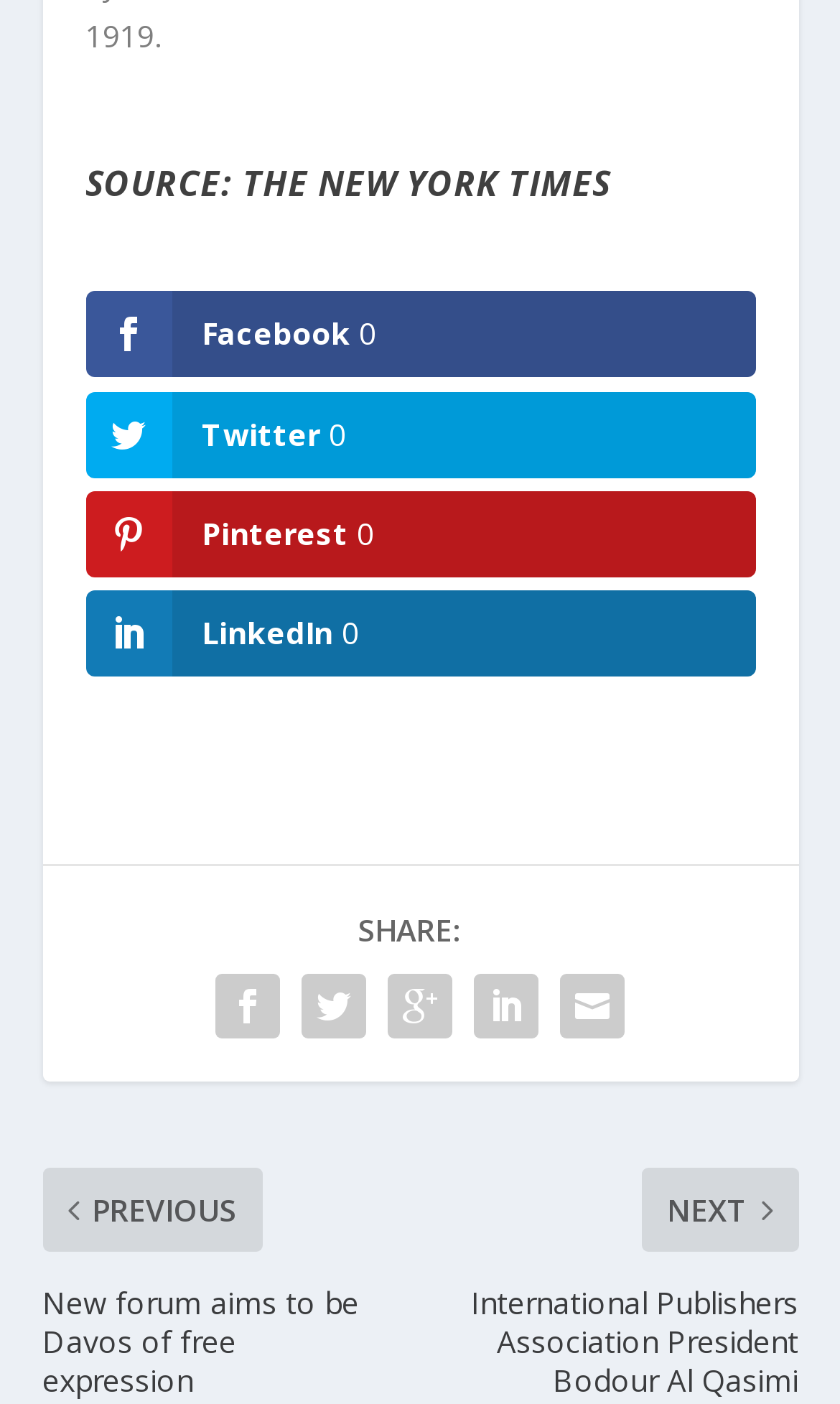Pinpoint the bounding box coordinates of the clickable element needed to complete the instruction: "Share on LinkedIn". The coordinates should be provided as four float numbers between 0 and 1: [left, top, right, bottom].

[0.101, 0.42, 0.899, 0.482]